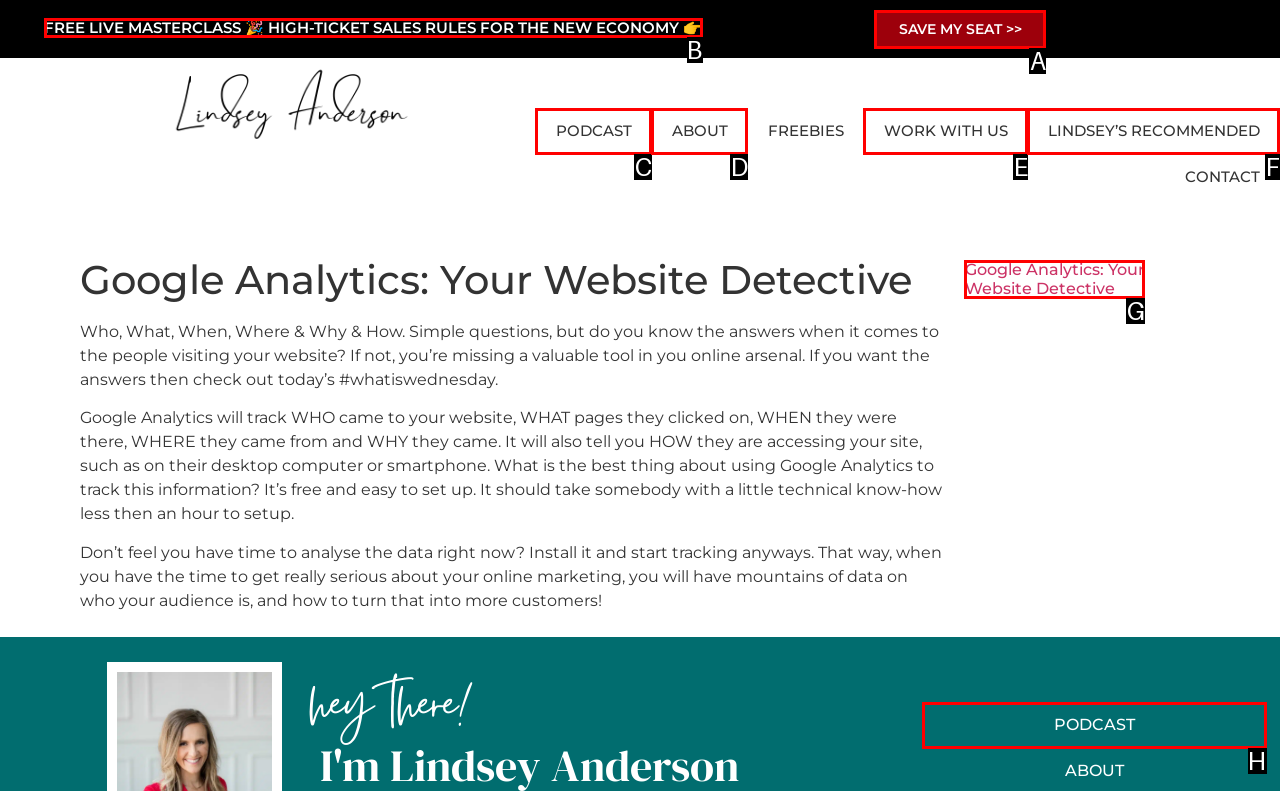Determine which option should be clicked to carry out this task: Click on the 'SAVE MY SEAT' button
State the letter of the correct choice from the provided options.

A